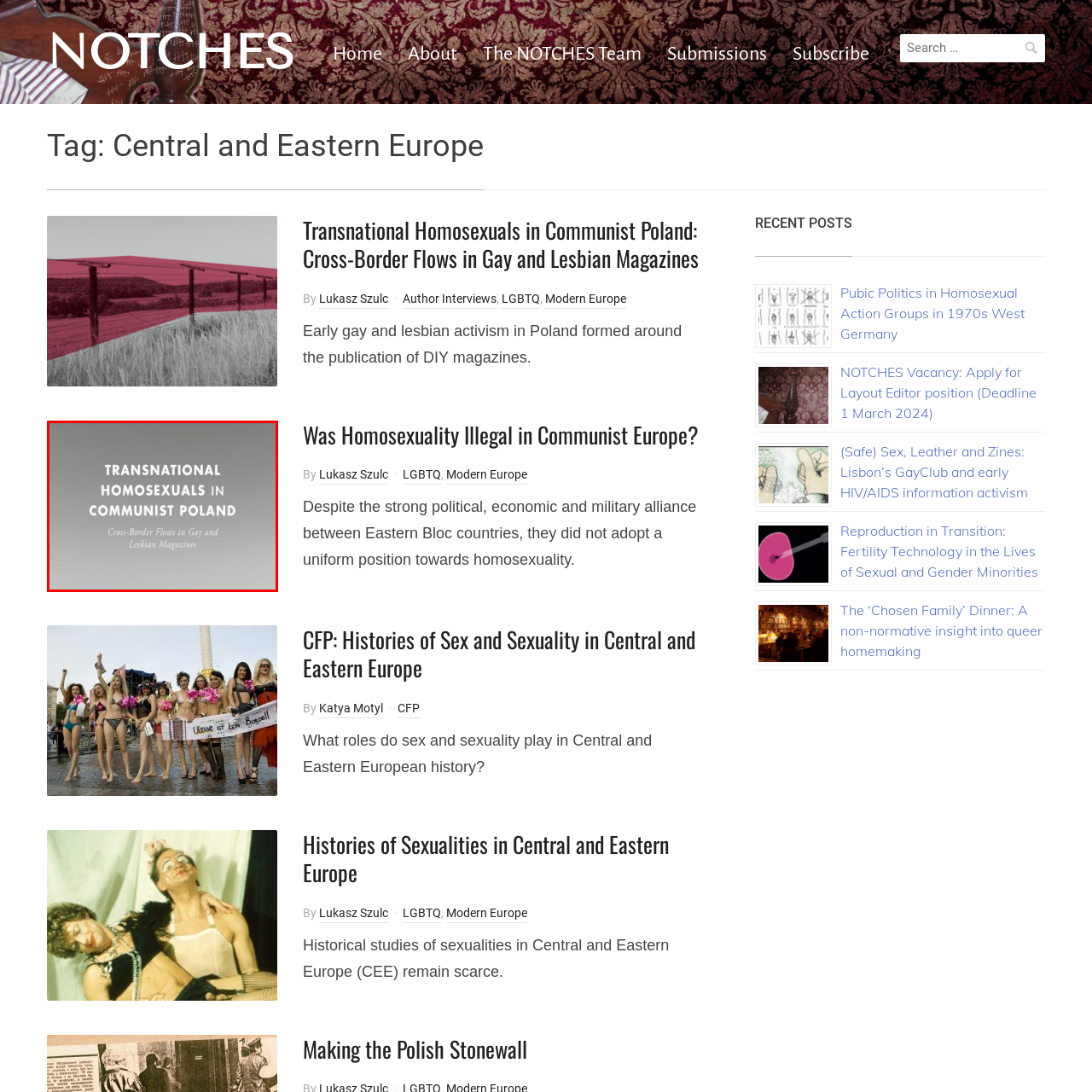Please provide a thorough description of the image inside the red frame.

The image features the title "Transnational Homosexuals in Communist Poland," presented in a bold, white font against a grey background. Below the title, the subtitle reads "Cross-Border Flows in Gay and Lesbian Magazines," indicating a focus on the historical and cultural dynamics of LGBTQ+ representation and activism in Poland during the communist era. This work explores how gay and lesbian communities navigated borders and shared experiences through publications, highlighting the intricate relationships between transnational influences and local identities within the context of restrictive political climates.